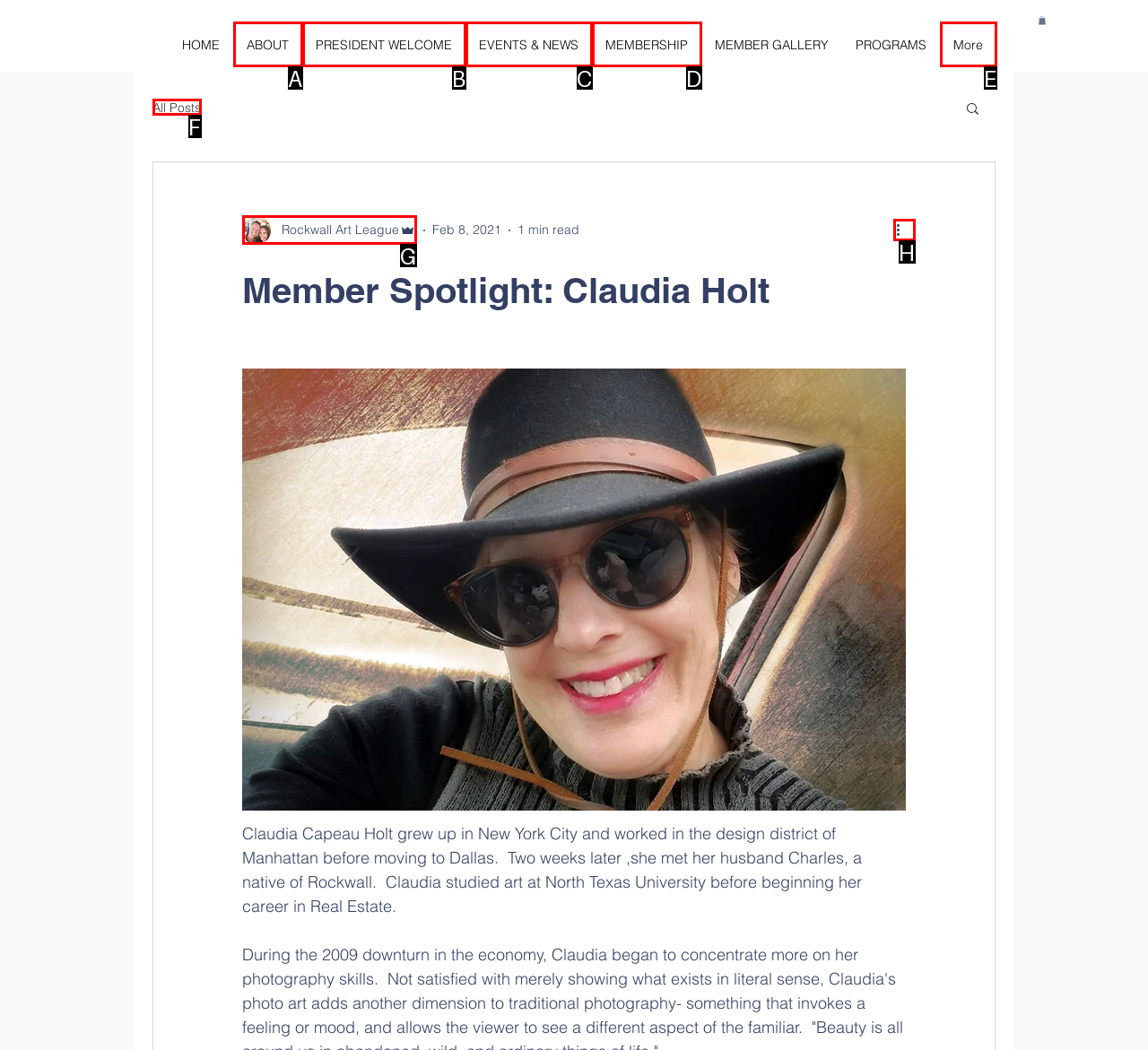For the task "view all posts", which option's letter should you click? Answer with the letter only.

F